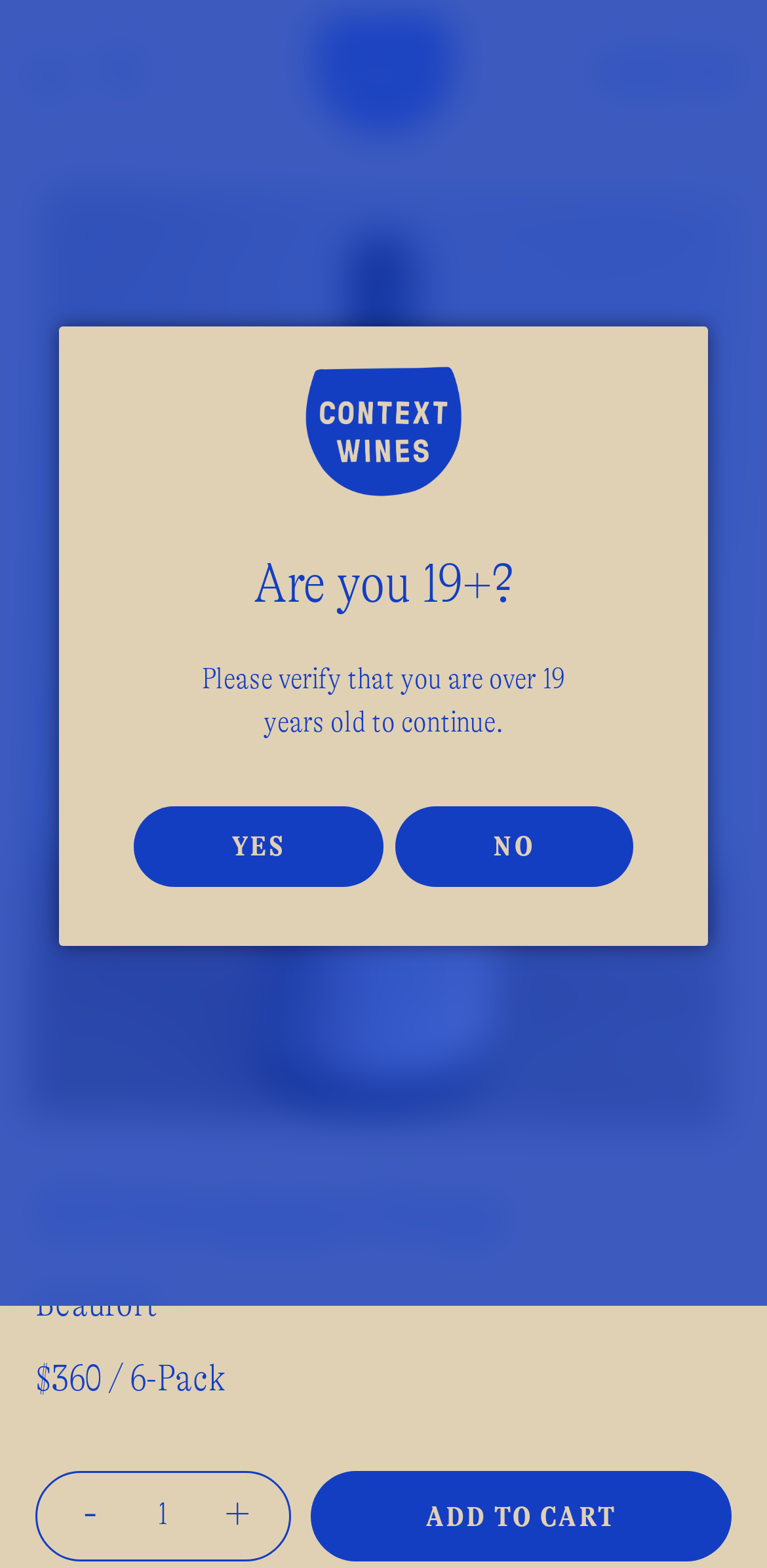Respond to the question below with a single word or phrase: Who is the vendor of the wine?

Beaufort